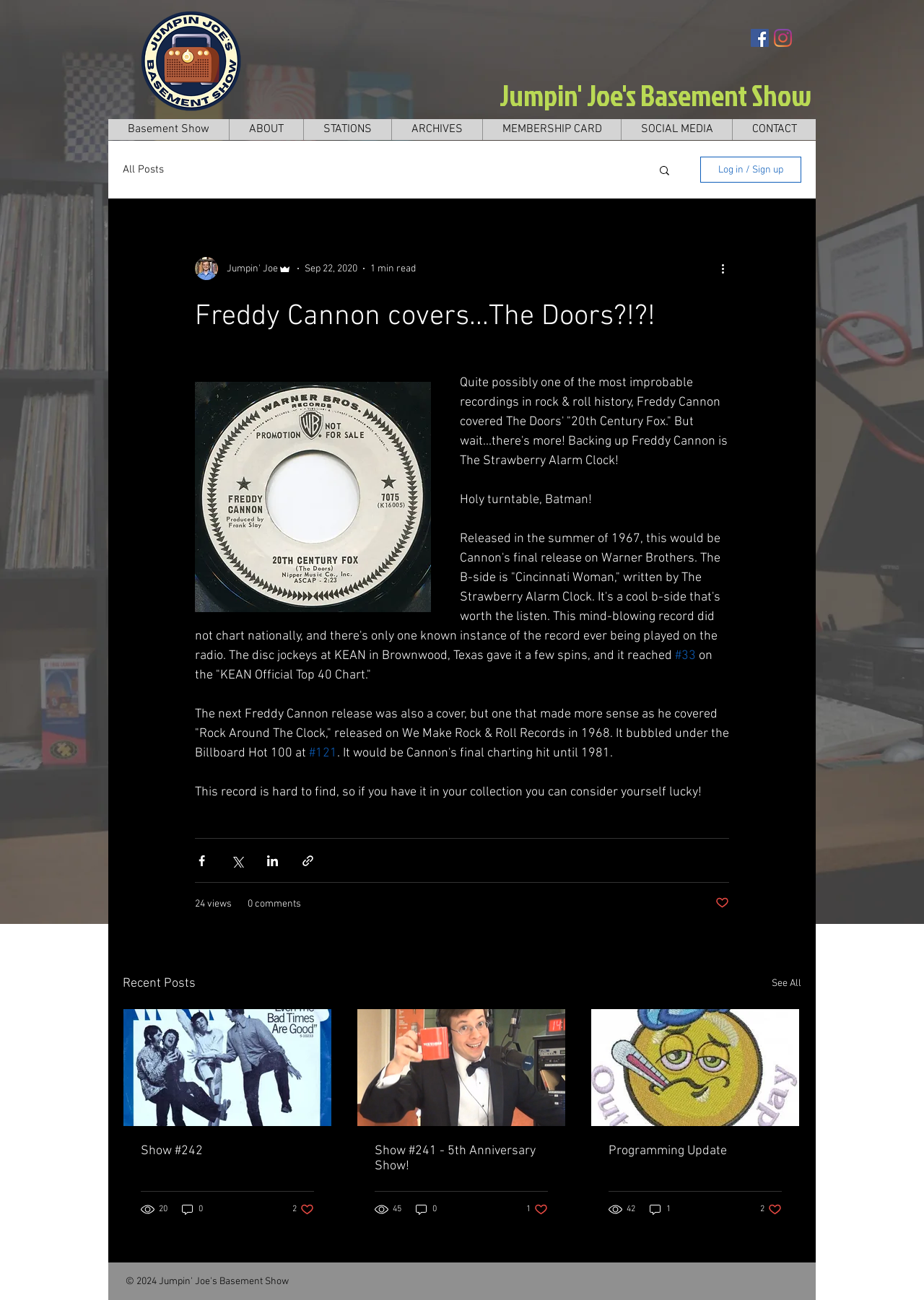How many views does the article 'Freddy Cannon covers...The Doors?!?!' have?
Utilize the information in the image to give a detailed answer to the question.

I found the answer by looking at the generic text '24 views' below the article 'Freddy Cannon covers...The Doors?!?!', which indicates the number of views for that article.